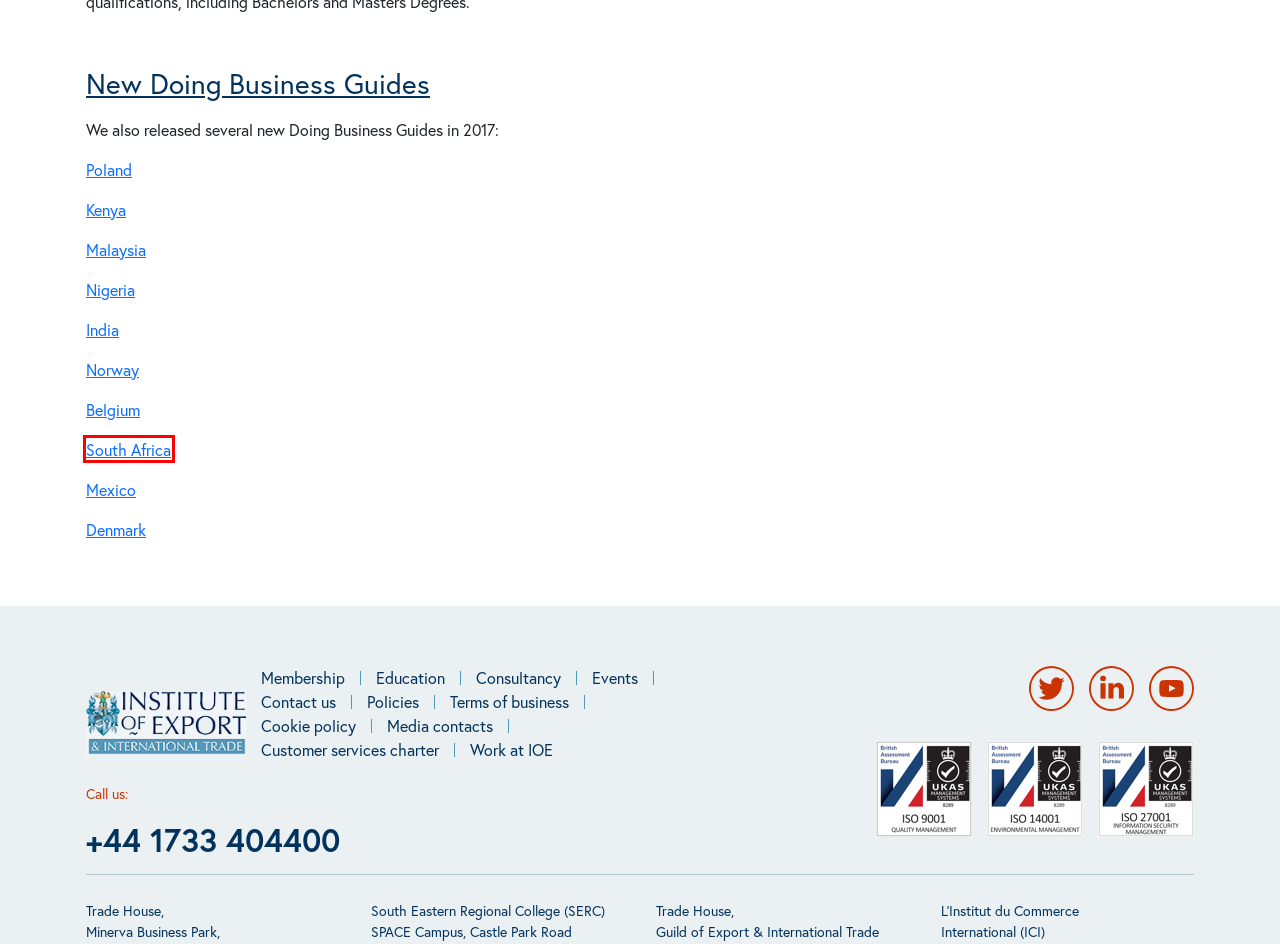With the provided screenshot showing a webpage and a red bounding box, determine which webpage description best fits the new page that appears after clicking the element inside the red box. Here are the options:
A. Vibrant Polish market explained in our new Doing Business Guide
B. Doing business handbooks | The Institute of Export and International Trade
C. A warm welcome awaits you in Norway
D. Why Kenya? Find out with our new doing business guide
E. Seize the opportunities in South Africa
F. Doing Business in Belgium - what you need to know
G. Read the new Doing Business in India guide
H. Institute launches new Doing Business in Malaysia guide

E